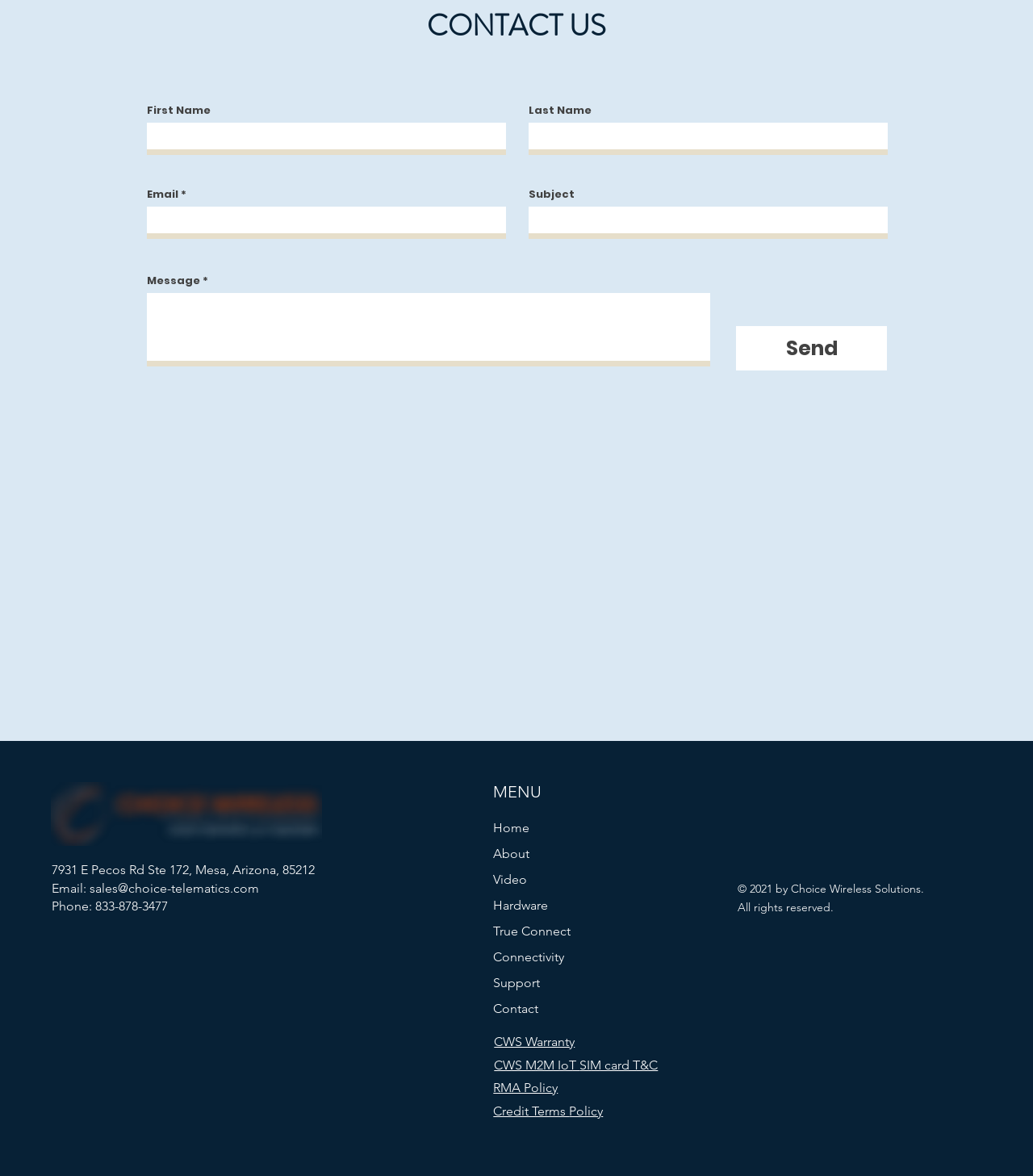What is the required information to send a message?
Look at the image and answer the question with a single word or phrase.

Email and Message